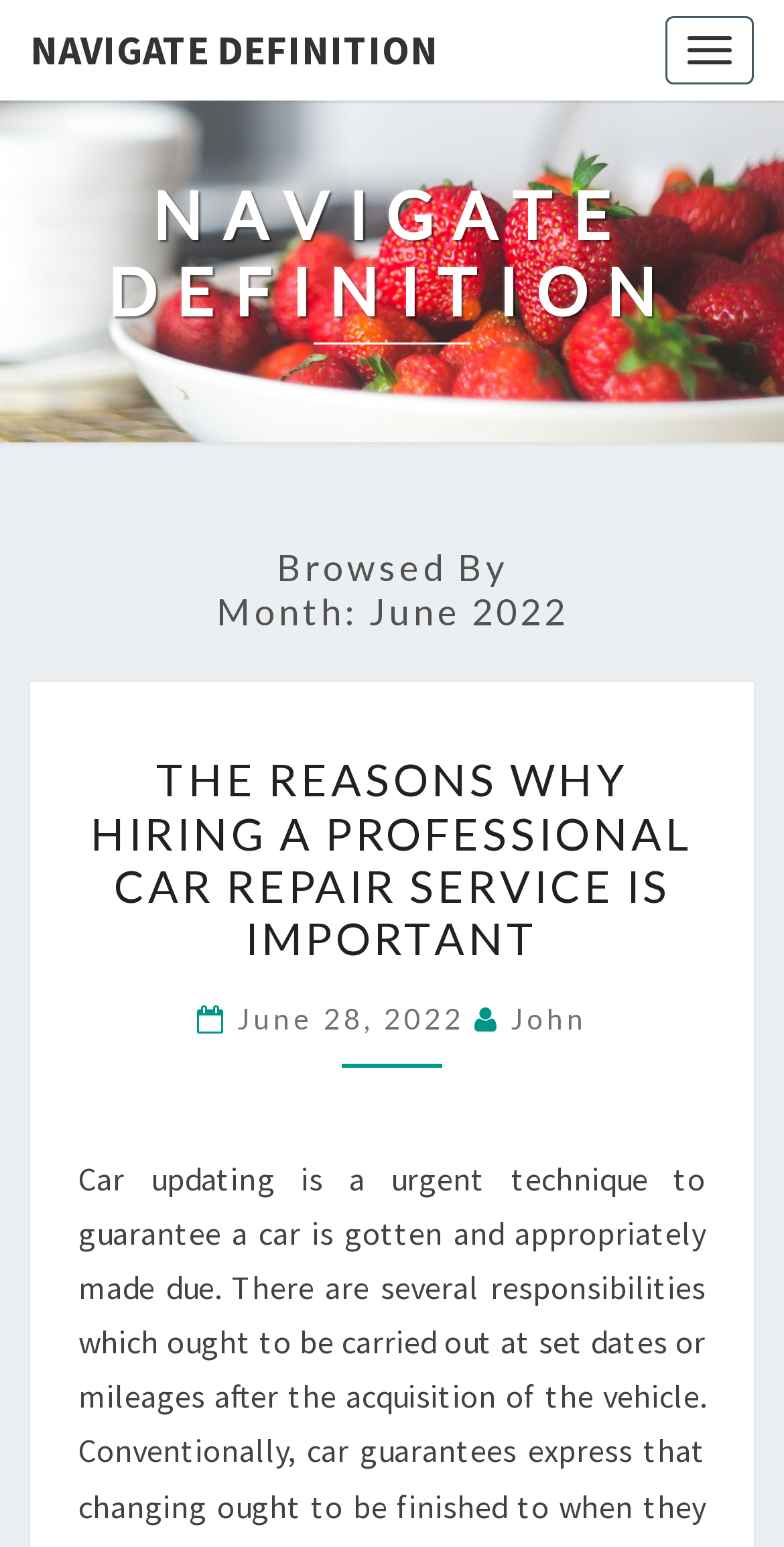Given the description "Toggle navigation", determine the bounding box of the corresponding UI element.

[0.849, 0.01, 0.962, 0.055]